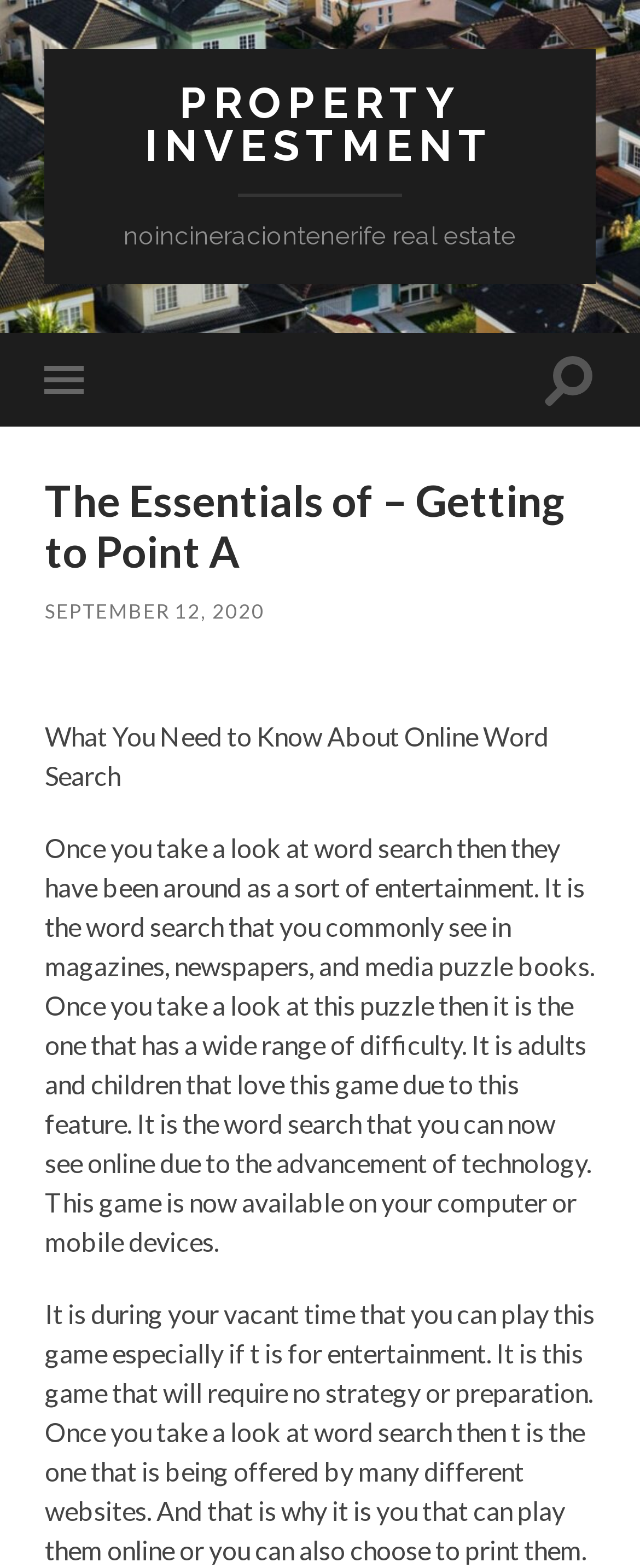Please respond in a single word or phrase: 
What is the purpose of the button?

Toggle mobile menu